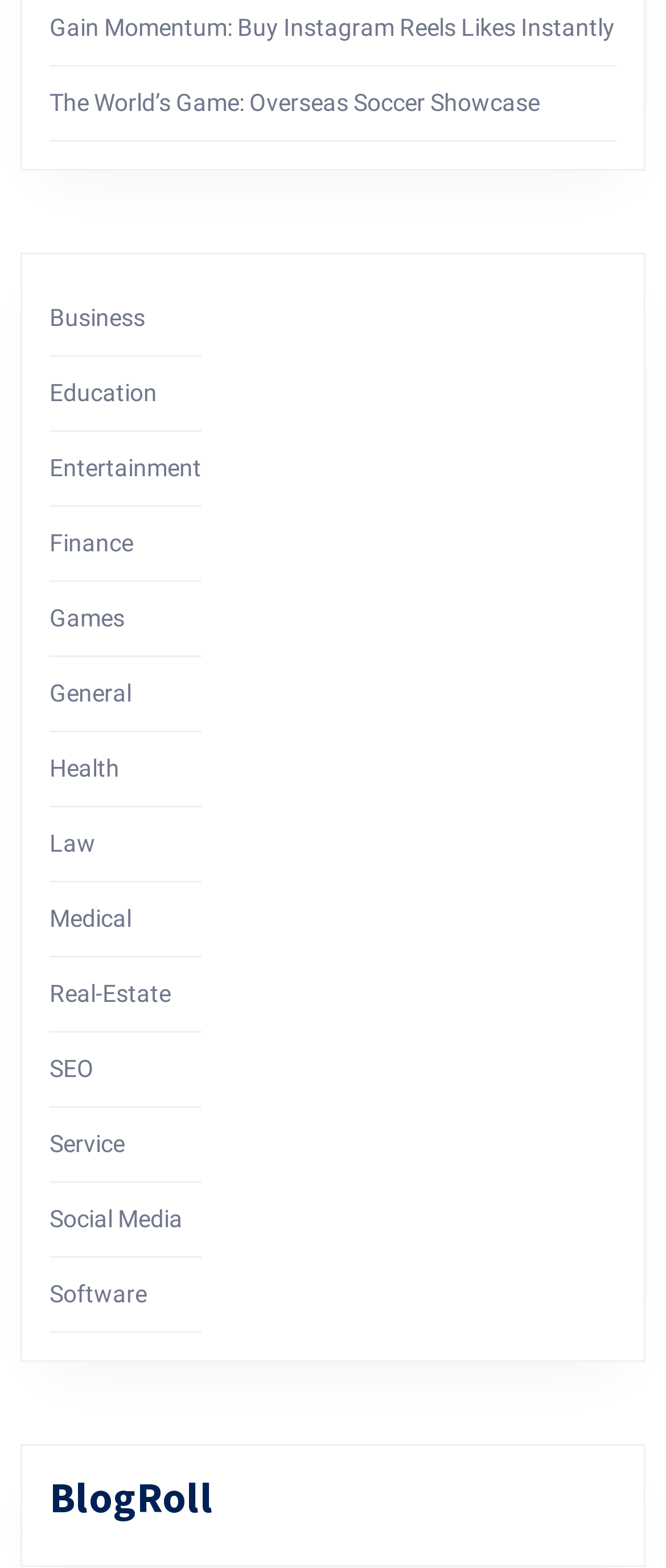Determine the bounding box for the described HTML element: "Coming Soon 2022". Ensure the coordinates are four float numbers between 0 and 1 in the format [left, top, right, bottom].

None